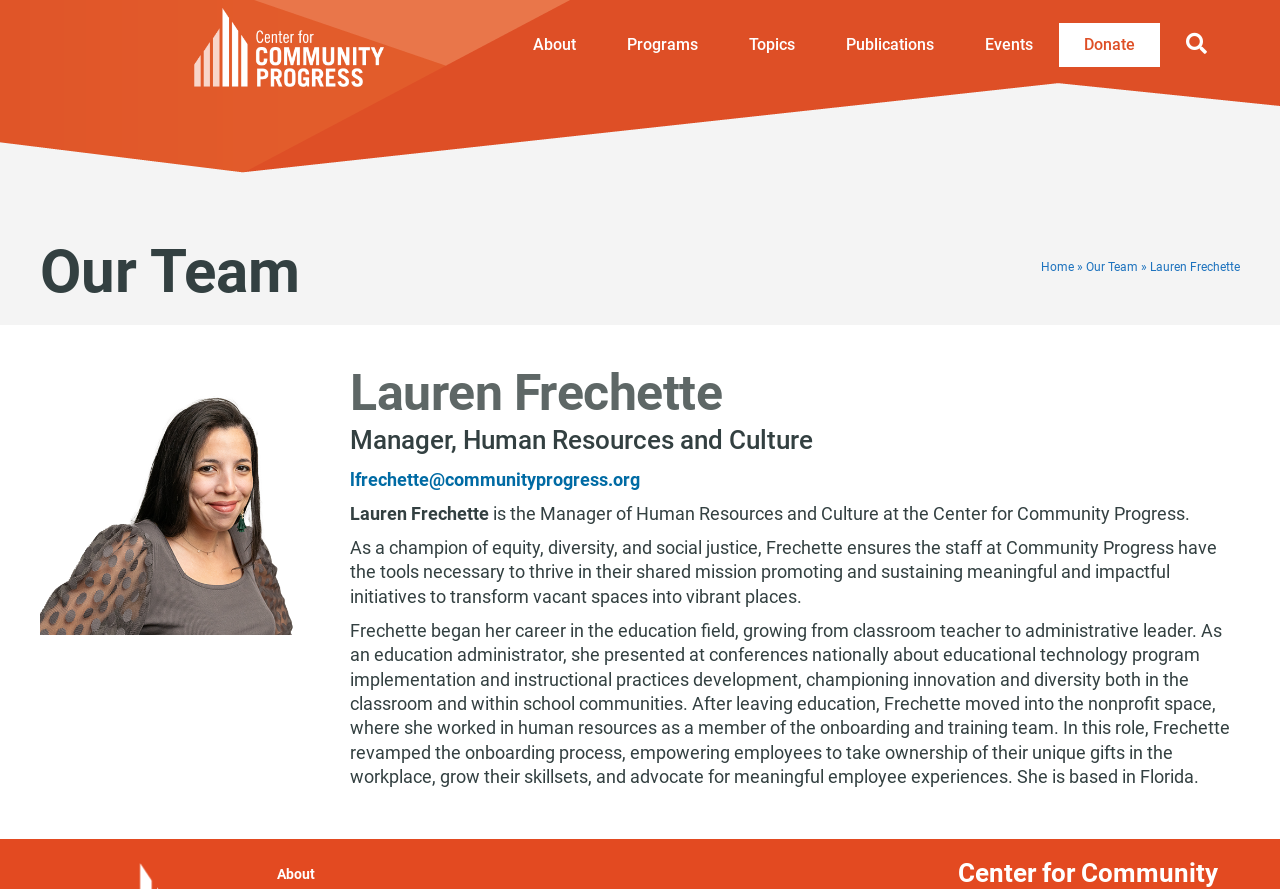Find the bounding box coordinates of the area that needs to be clicked in order to achieve the following instruction: "Navigate to the About page". The coordinates should be specified as four float numbers between 0 and 1, i.e., [left, top, right, bottom].

[0.397, 0.025, 0.47, 0.075]